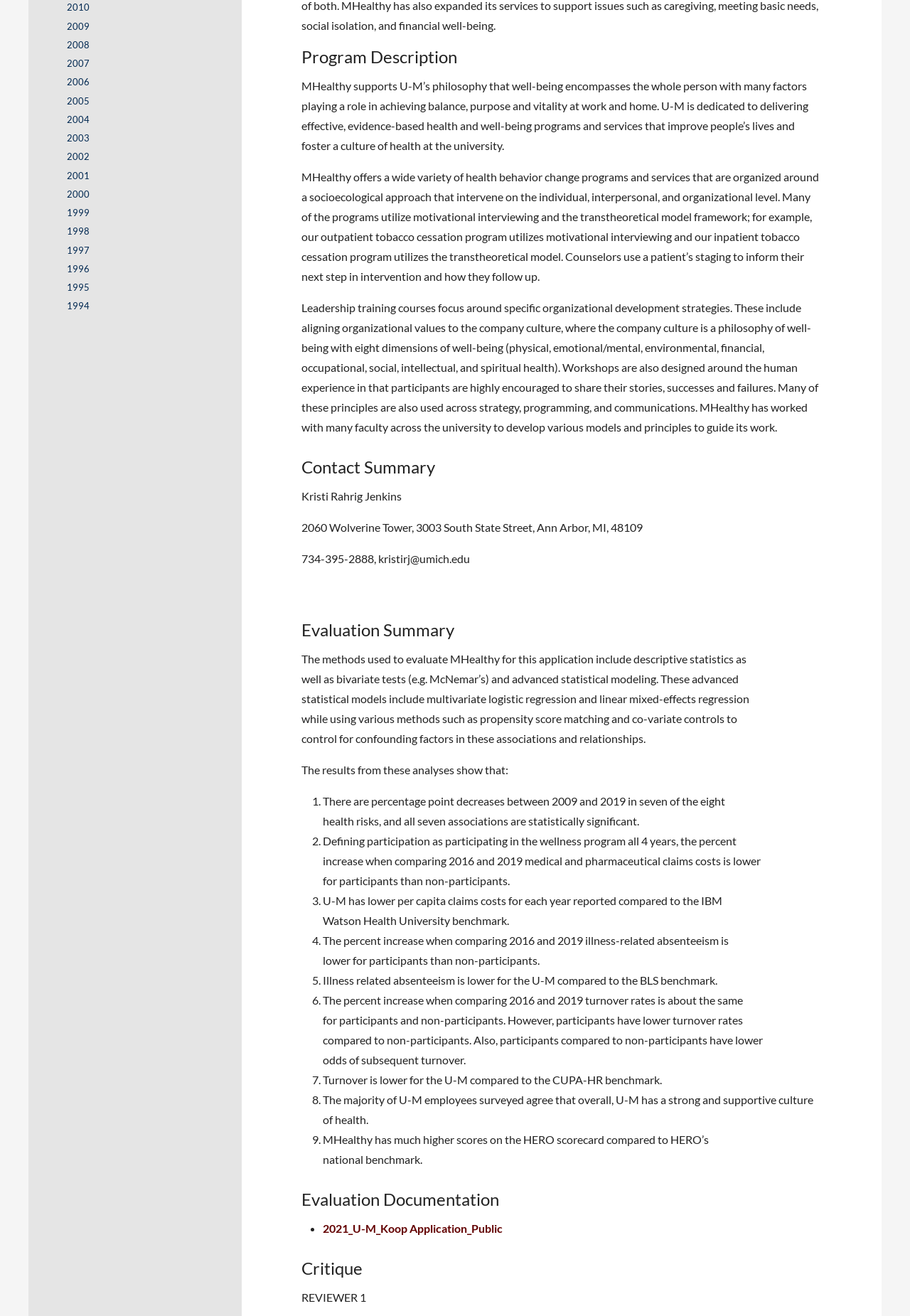Determine the bounding box for the UI element described here: "2021_U-M_Koop Application_Public".

[0.355, 0.928, 0.552, 0.938]